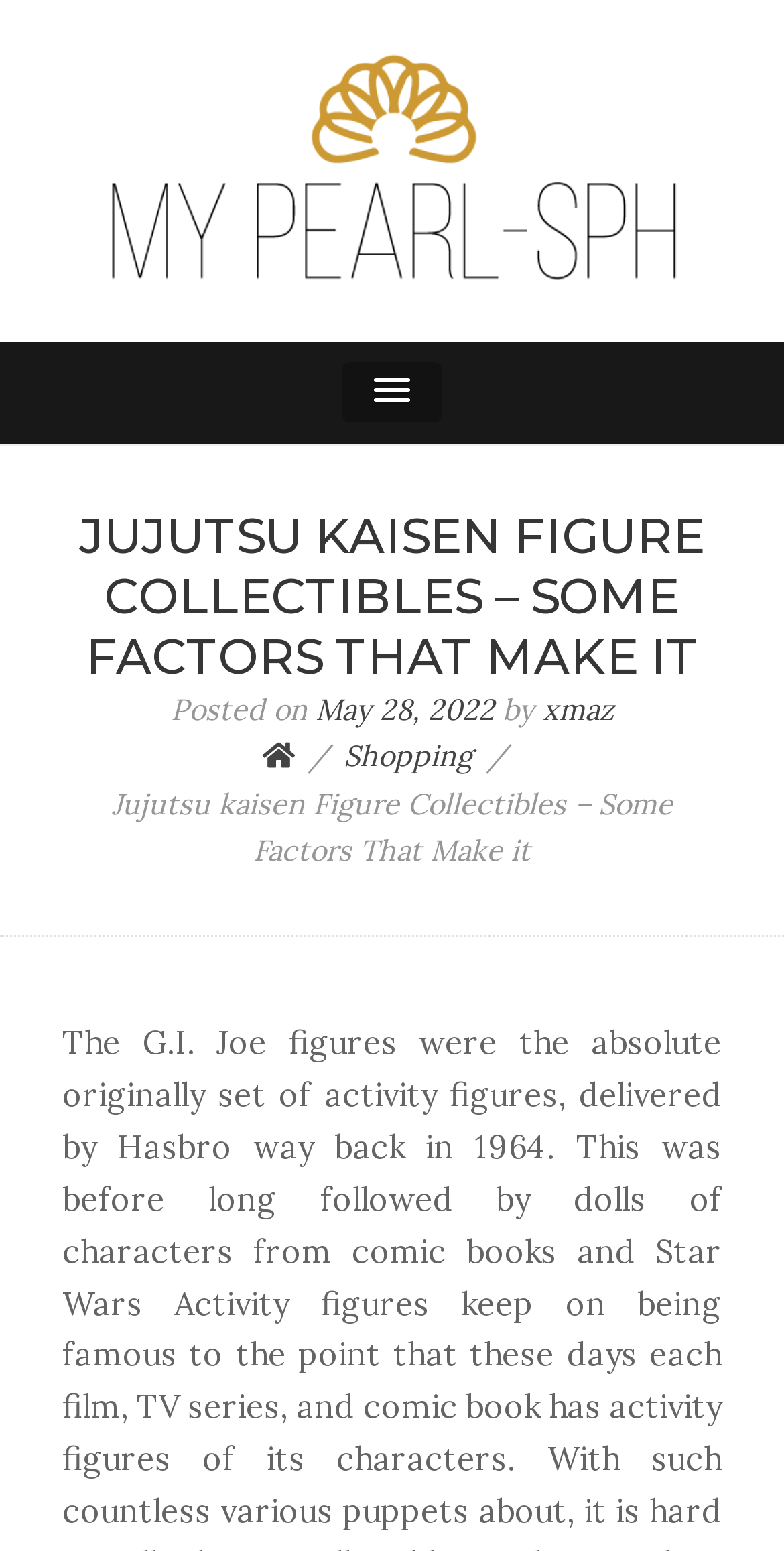Bounding box coordinates are specified in the format (top-left x, top-left y, bottom-right x, bottom-right y). All values are floating point numbers bounded between 0 and 1. Please provide the bounding box coordinate of the region this sentence describes: parent_node: FASHION QUOTES

[0.09, 0.032, 0.91, 0.188]